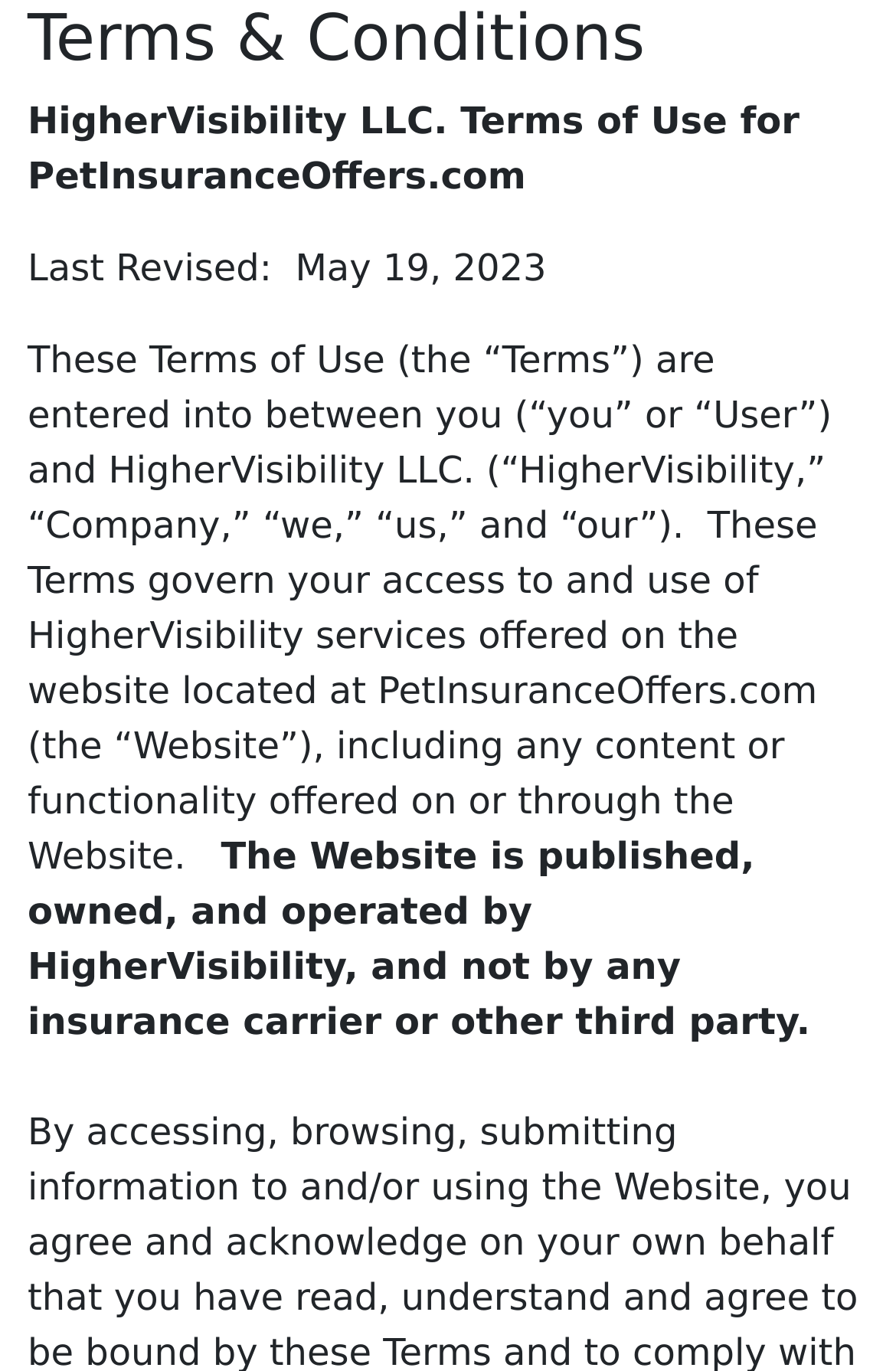Find the primary header on the webpage and provide its text.

Terms & Conditions